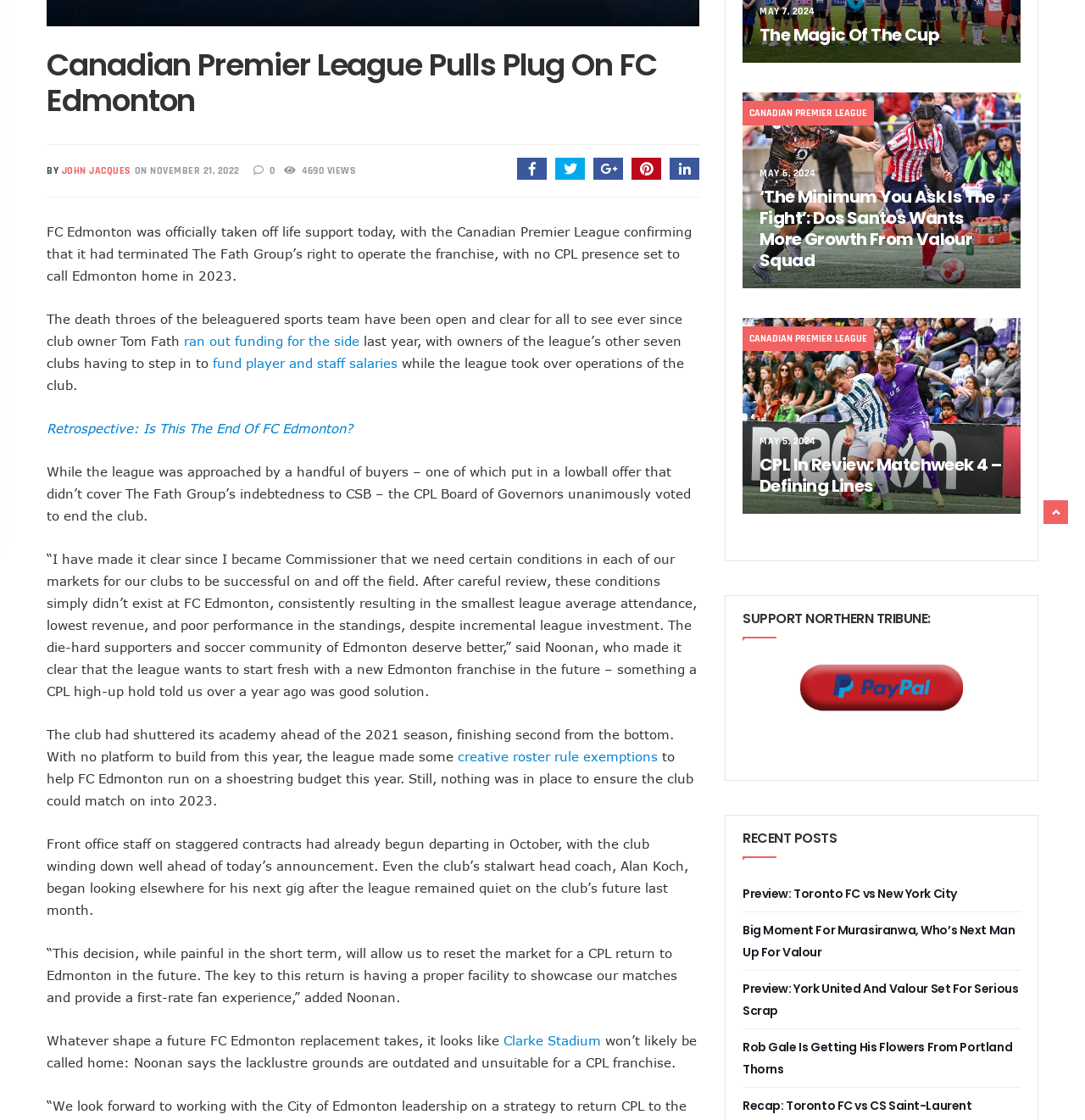Provide the bounding box coordinates for the specified HTML element described in this description: "Clarke Stadium". The coordinates should be four float numbers ranging from 0 to 1, in the format [left, top, right, bottom].

[0.464, 0.922, 0.554, 0.935]